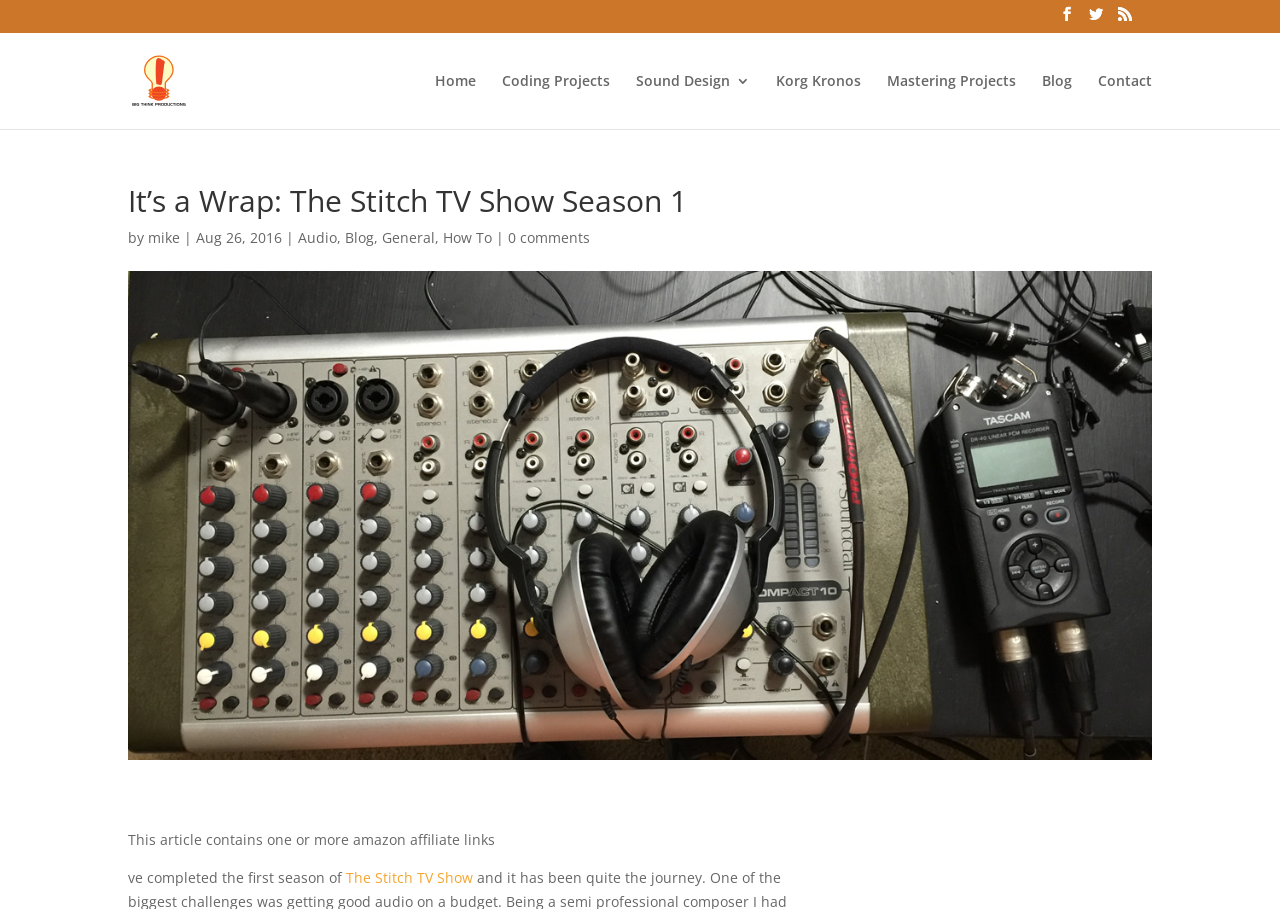Utilize the information from the image to answer the question in detail:
What is the date of the article?

I found the answer by looking at the paragraph, which says 'Aug 26, 2016'. This indicates that the article was published on this date.